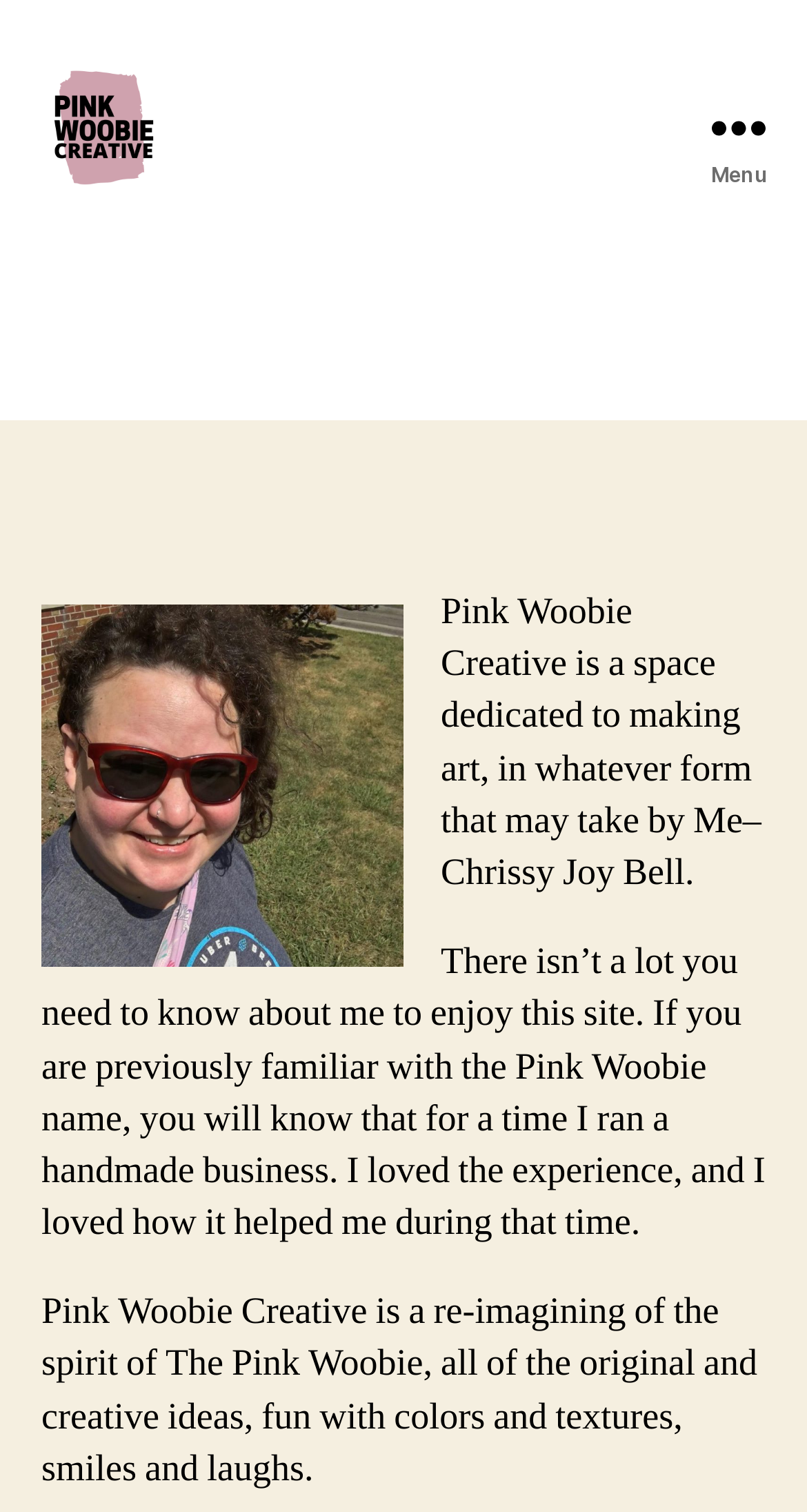What is the tone of the text on the page?
From the image, respond using a single word or phrase.

Informal